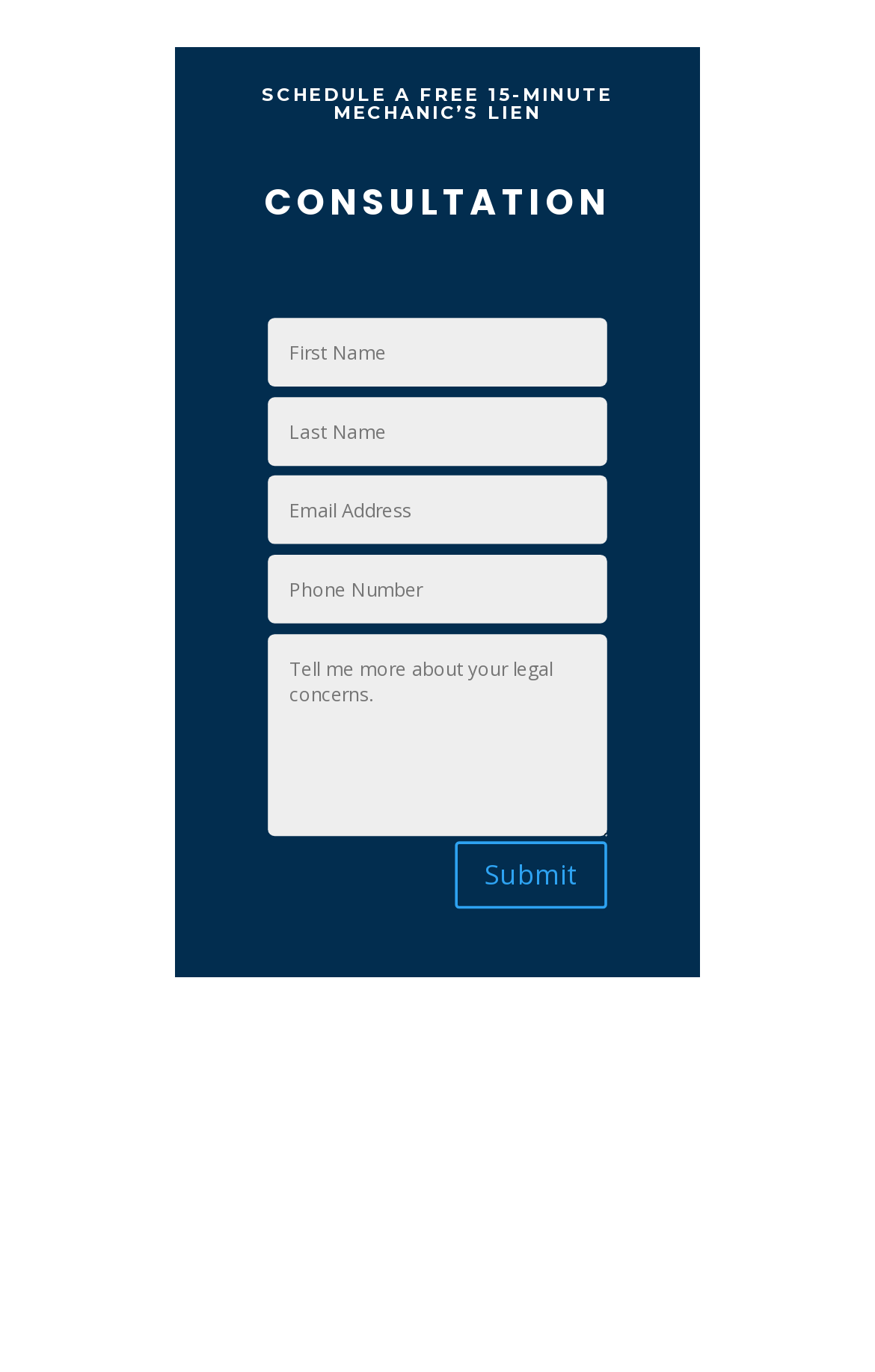Reply to the question with a single word or phrase:
How many headings are there?

2